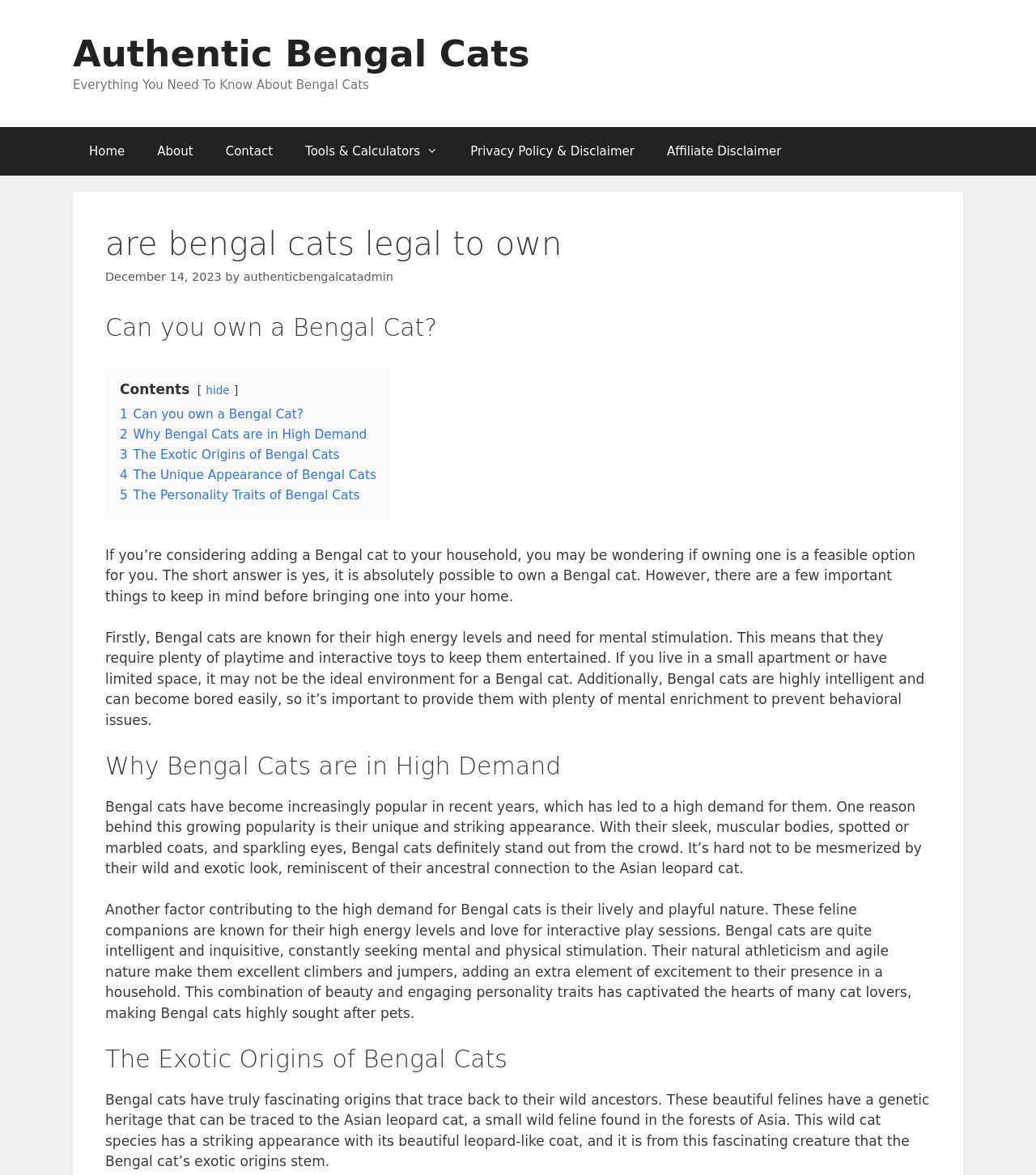Find the bounding box coordinates corresponding to the UI element with the description: "Other recent topics". The coordinates should be formatted as [left, top, right, bottom], with values as floats between 0 and 1.

None